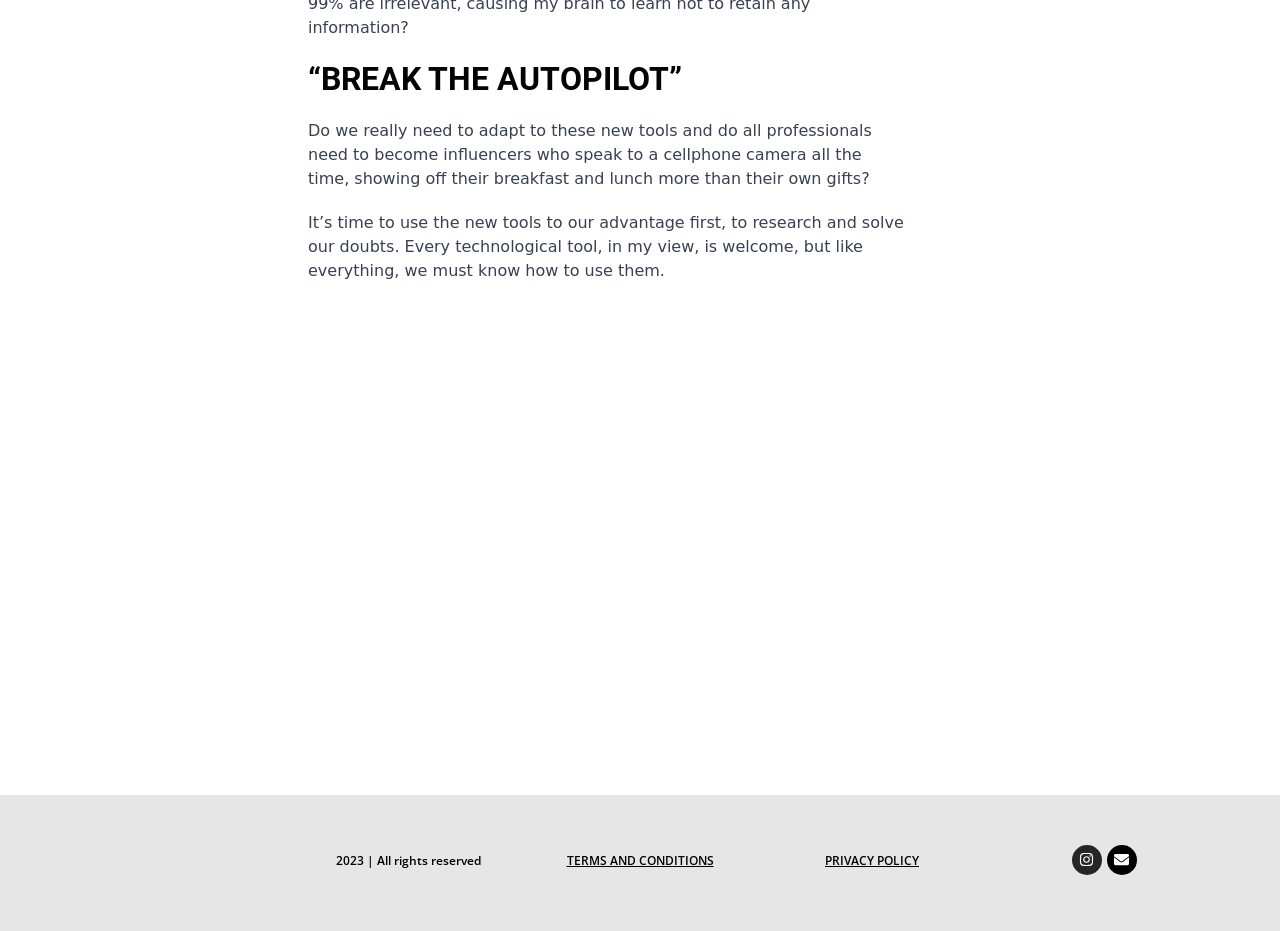What is the tone of the webpage?
Please provide a comprehensive answer based on the details in the screenshot.

The tone of the webpage appears to be reflective, as the author is questioning the need to adapt to new tools and technologies, and is encouraging readers to think critically about their usage. The language used is also introspective and thought-provoking.